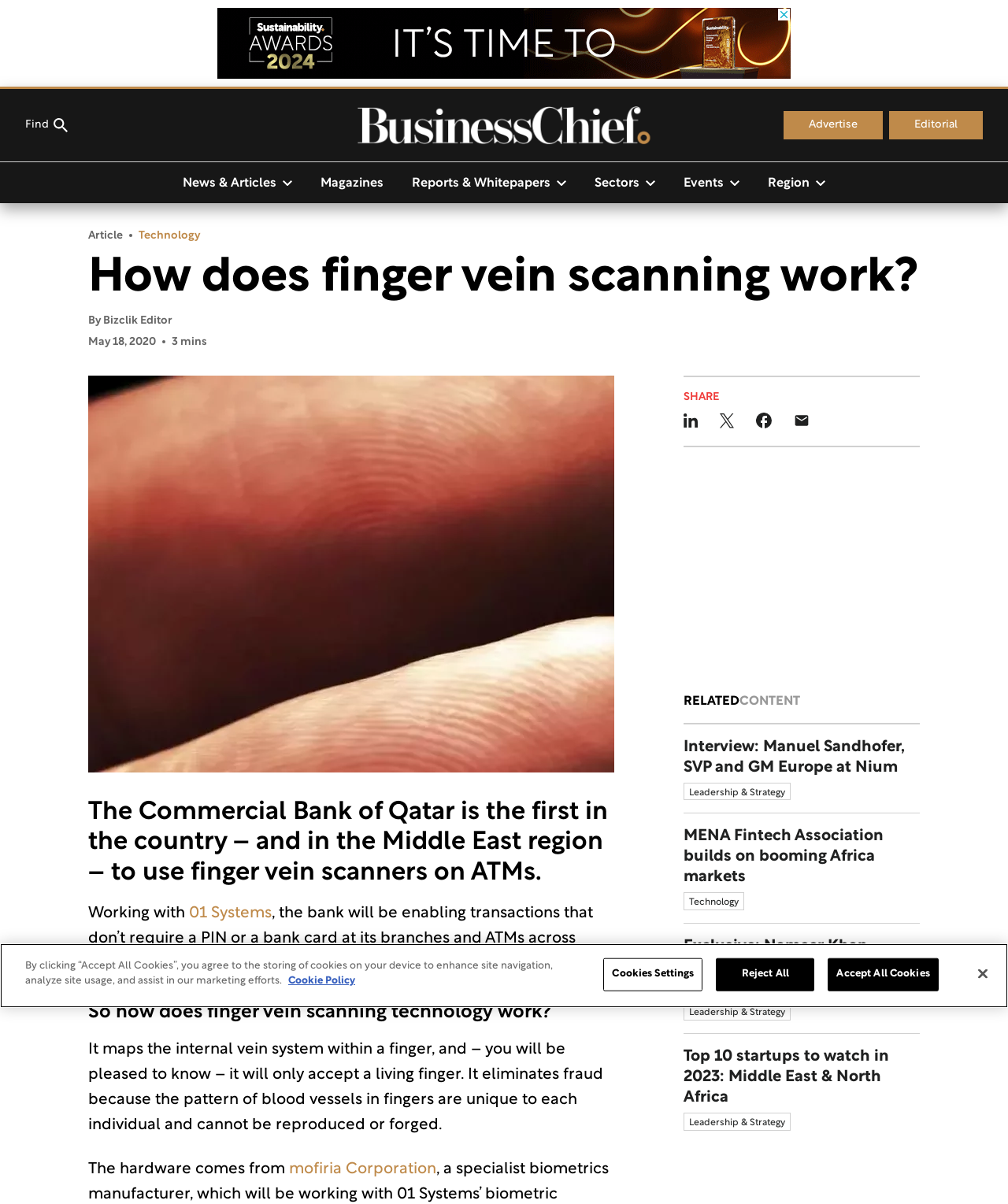Could you indicate the bounding box coordinates of the region to click in order to complete this instruction: "Click the 'Find' button".

[0.025, 0.09, 0.067, 0.118]